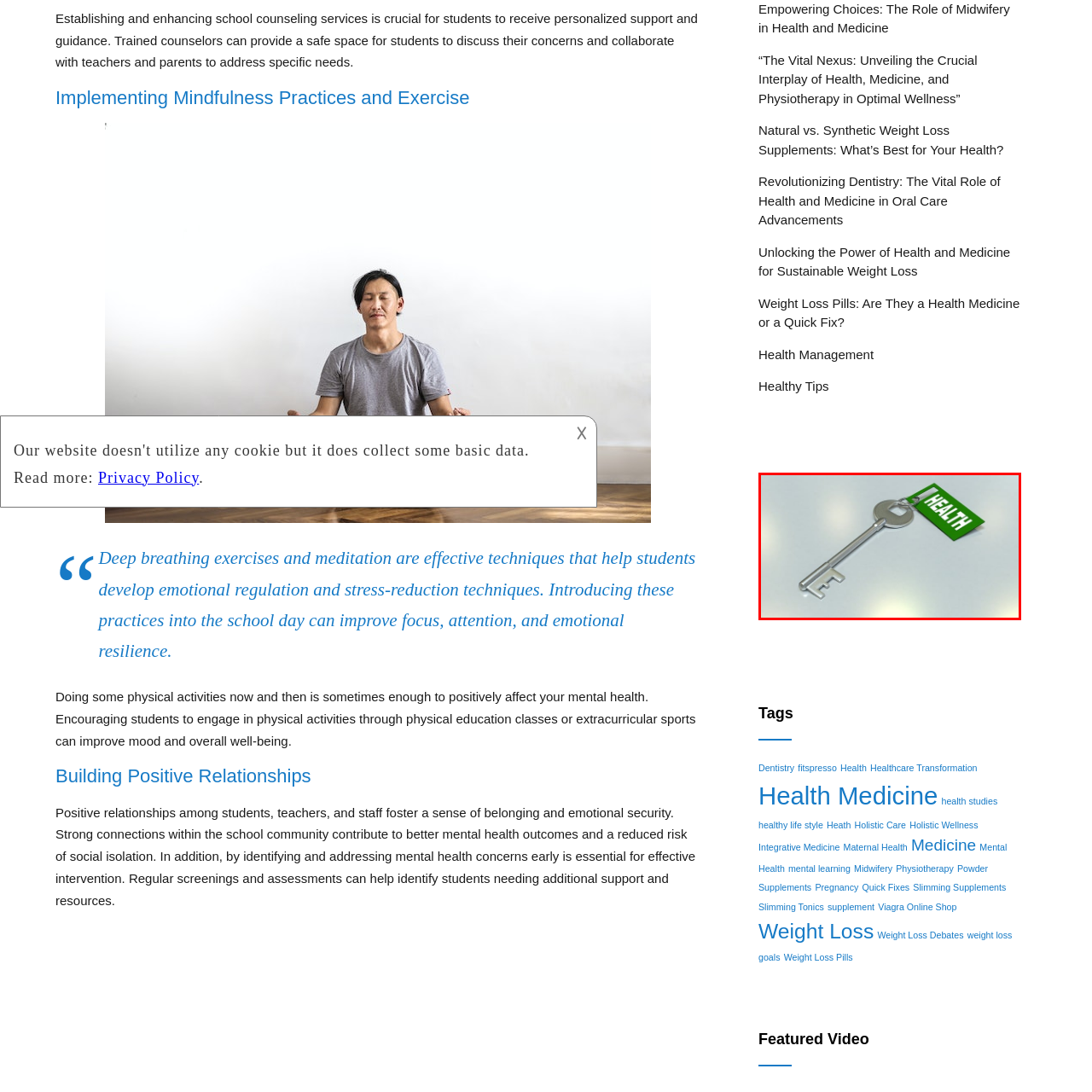Analyze the picture enclosed by the red bounding box and provide a single-word or phrase answer to this question:
What concept does the image suggest?

Health is a key element